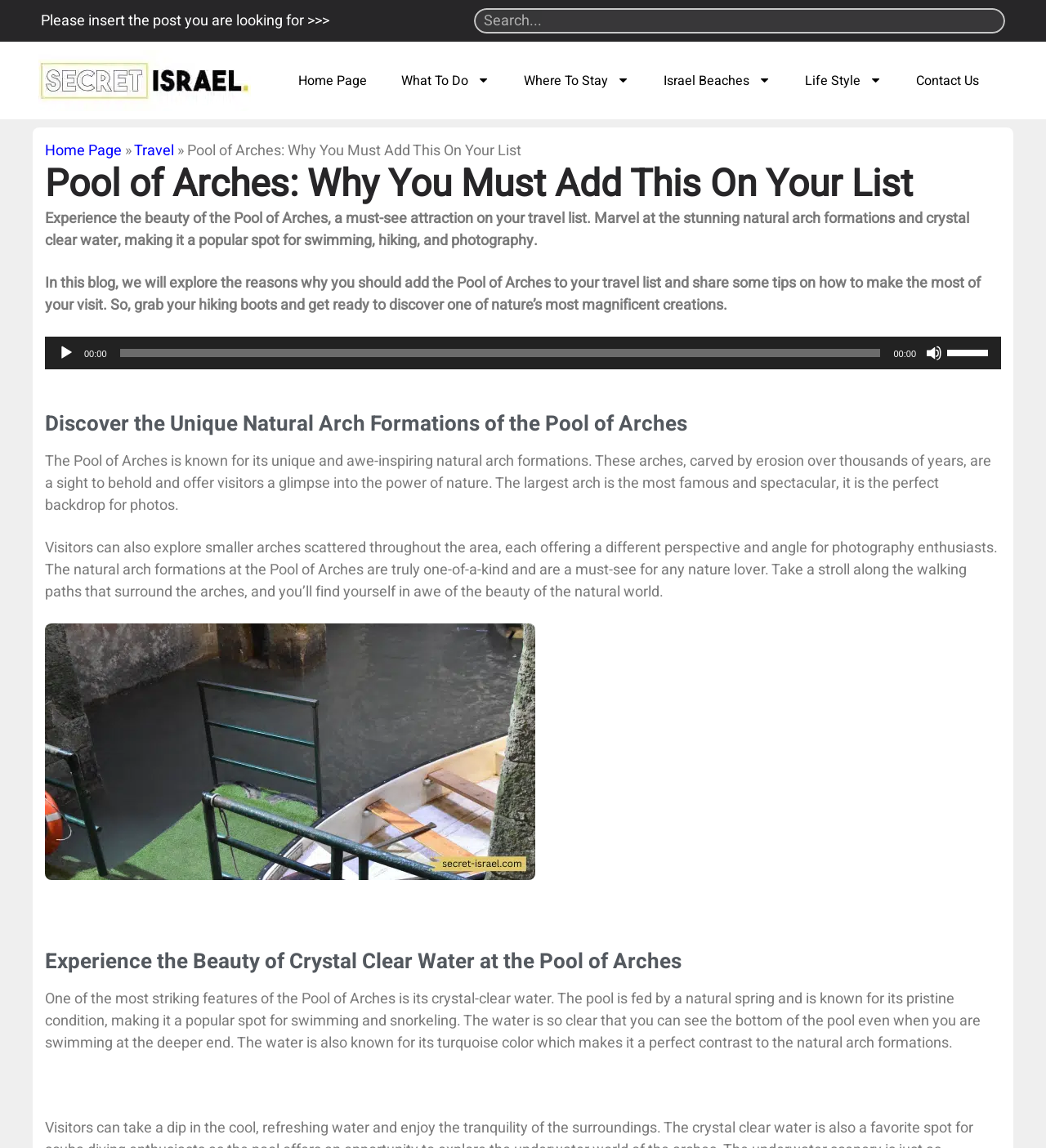Can you extract the headline from the webpage for me?

Pool of Arches: Why You Must Add This On Your List